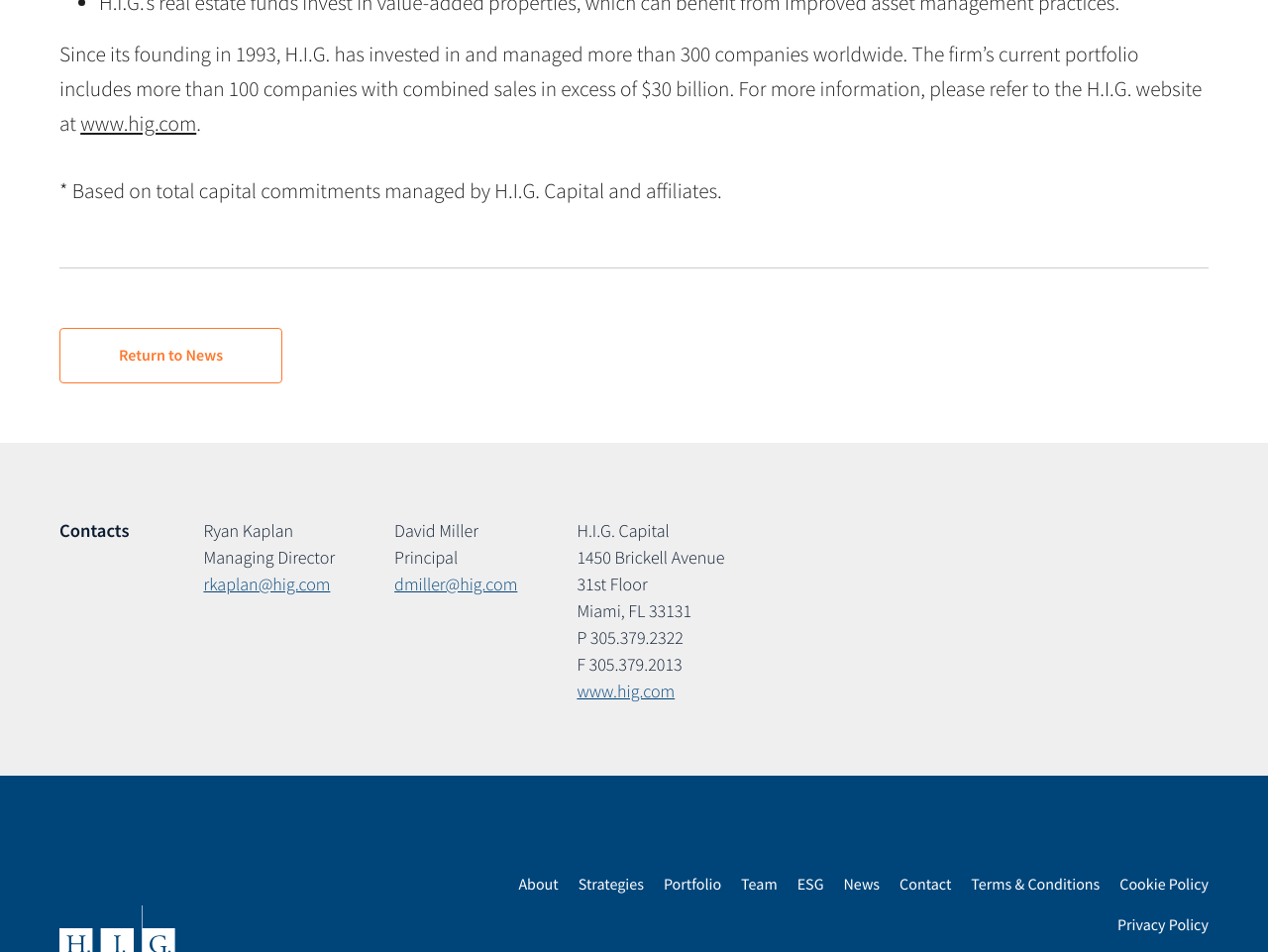What is the address of H.I.G. Capital?
From the image, respond with a single word or phrase.

1450 Brickell Avenue